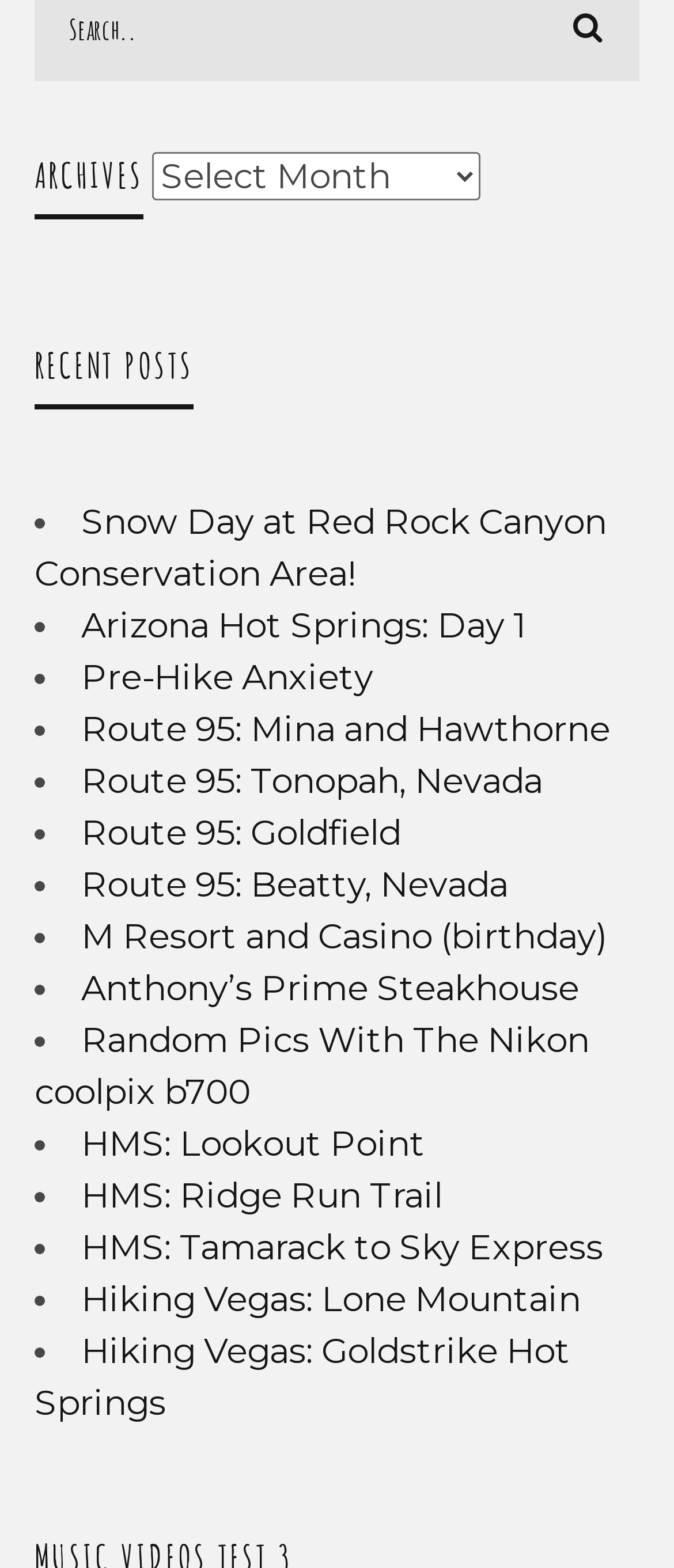Give a concise answer using only one word or phrase for this question:
What is the title of the first section?

ARCHIVES